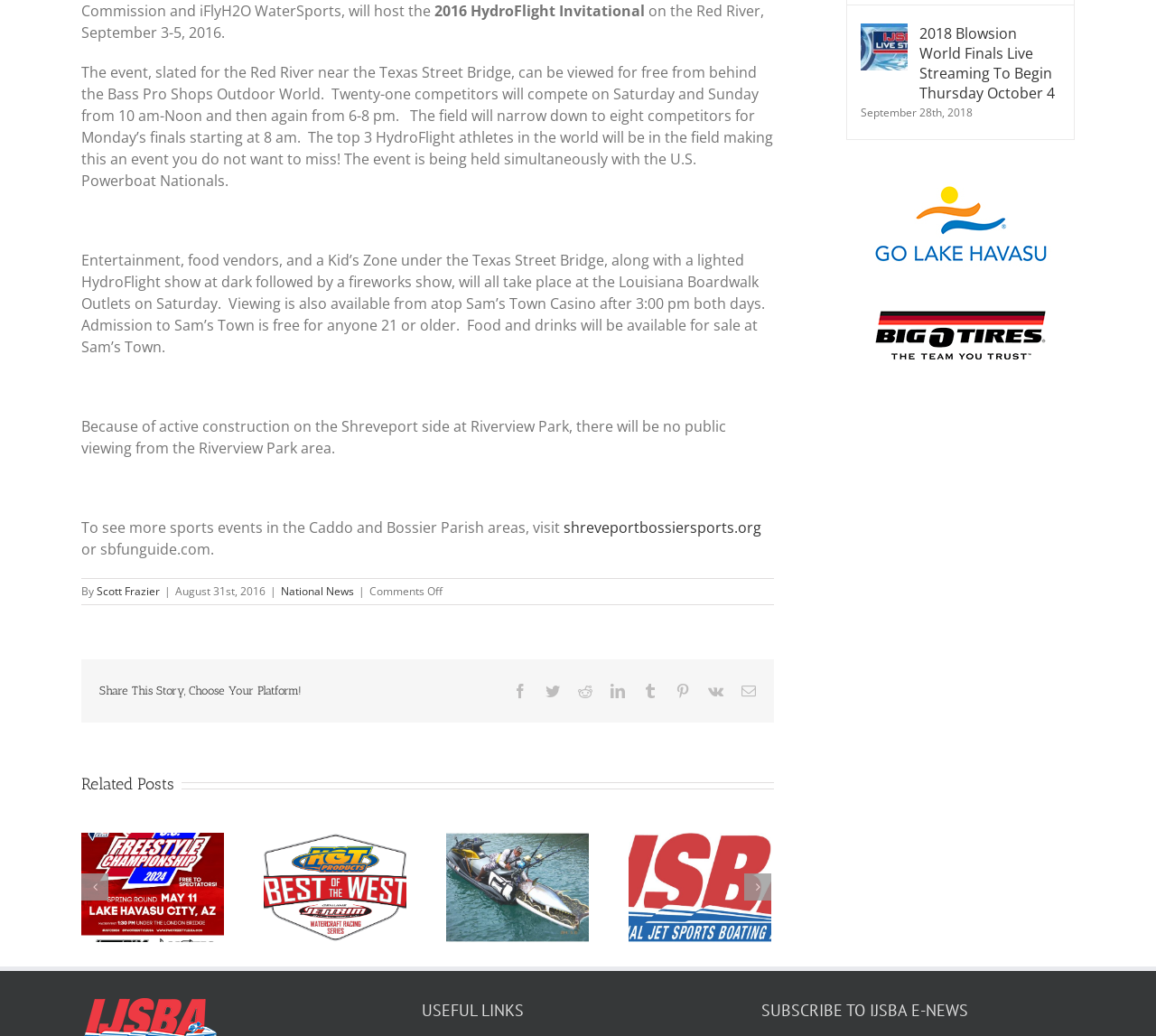Provide the bounding box coordinates of the HTML element described by the text: "Go to Top". The coordinates should be in the format [left, top, right, bottom] with values between 0 and 1.

[0.904, 0.527, 0.941, 0.558]